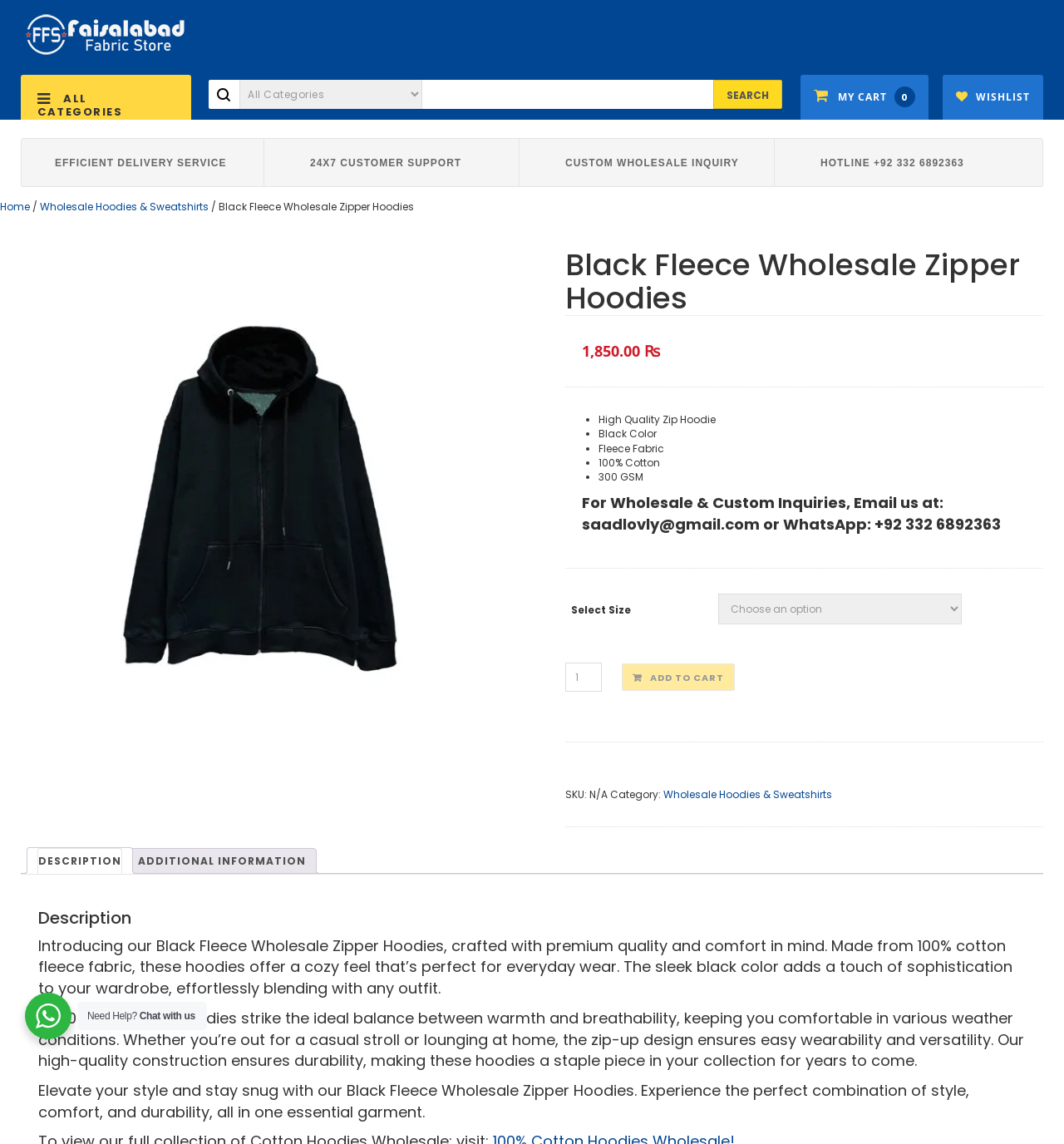Look at the image and write a detailed answer to the question: 
How can I contact the seller for wholesale and custom inquiries?

The contact information for wholesale and custom inquiries can be found in the product description section, where it is listed as 'For Wholesale & Custom Inquiries, Email us at: saadlovly@gmail.com or WhatsApp: +92 332 6892363'.